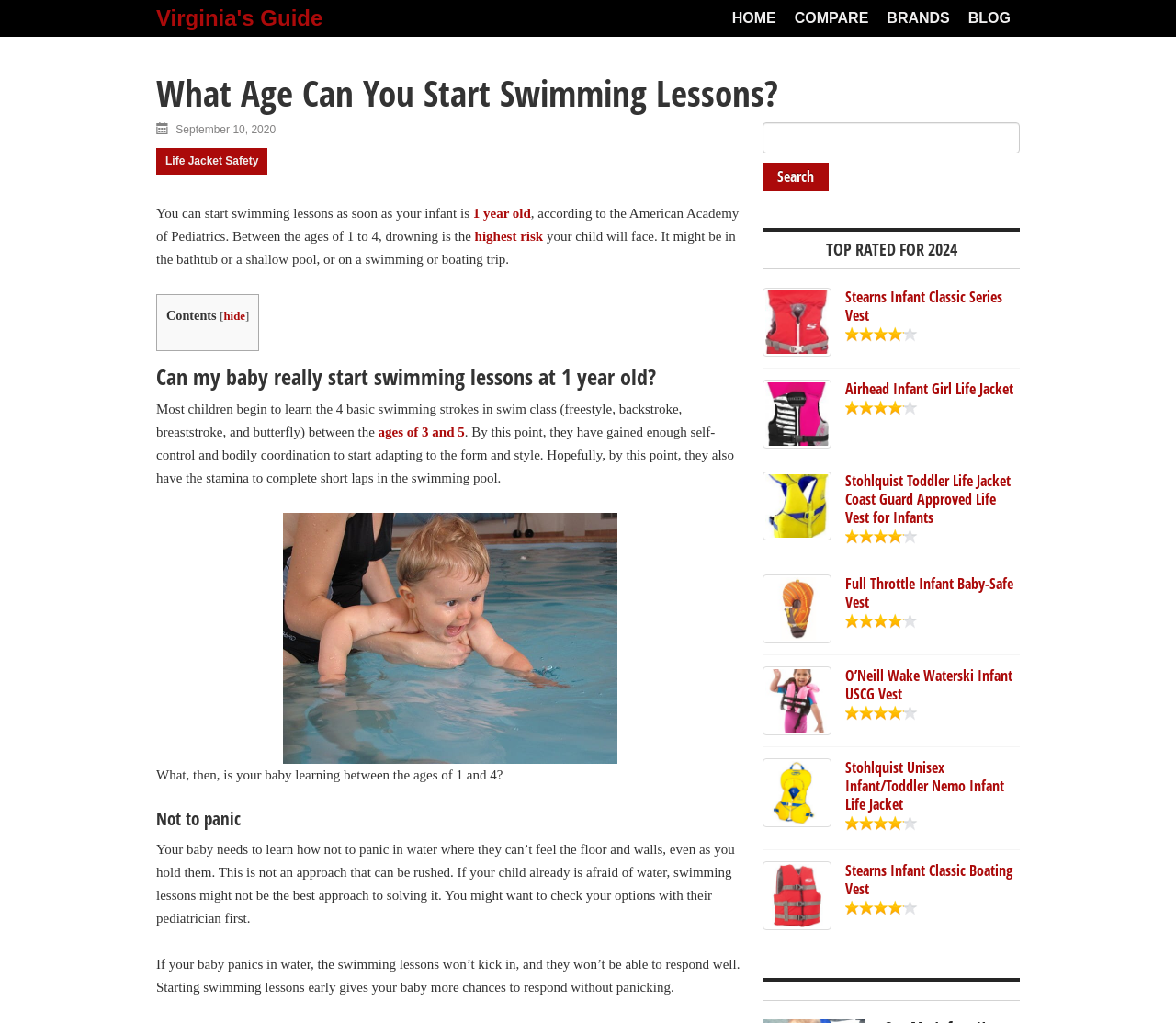Use one word or a short phrase to answer the question provided: 
How many basic swimming strokes do children typically learn in swim class?

4